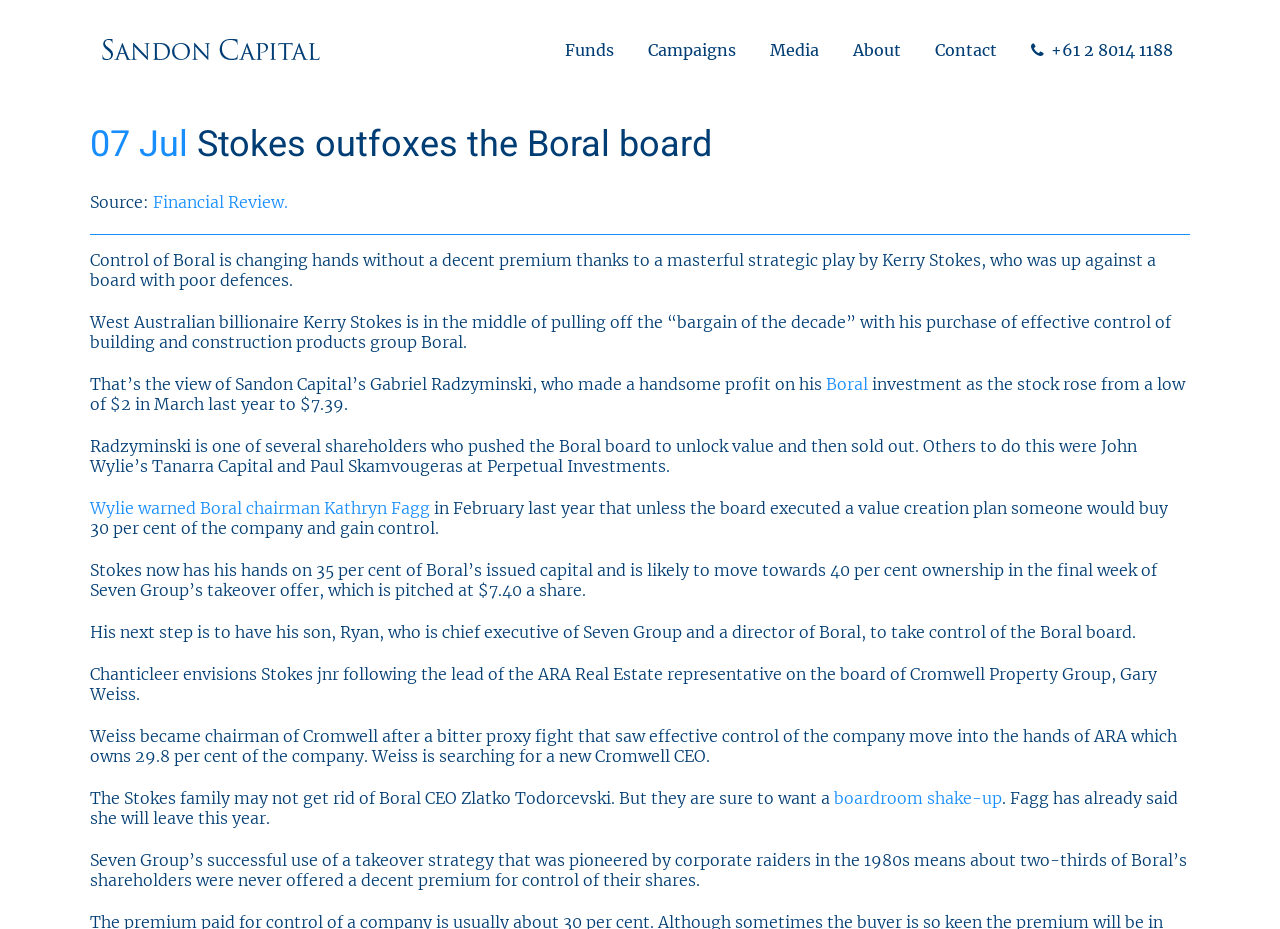Provide the bounding box coordinates for the area that should be clicked to complete the instruction: "Contact Sandon Capital".

[0.301, 0.891, 0.492, 0.913]